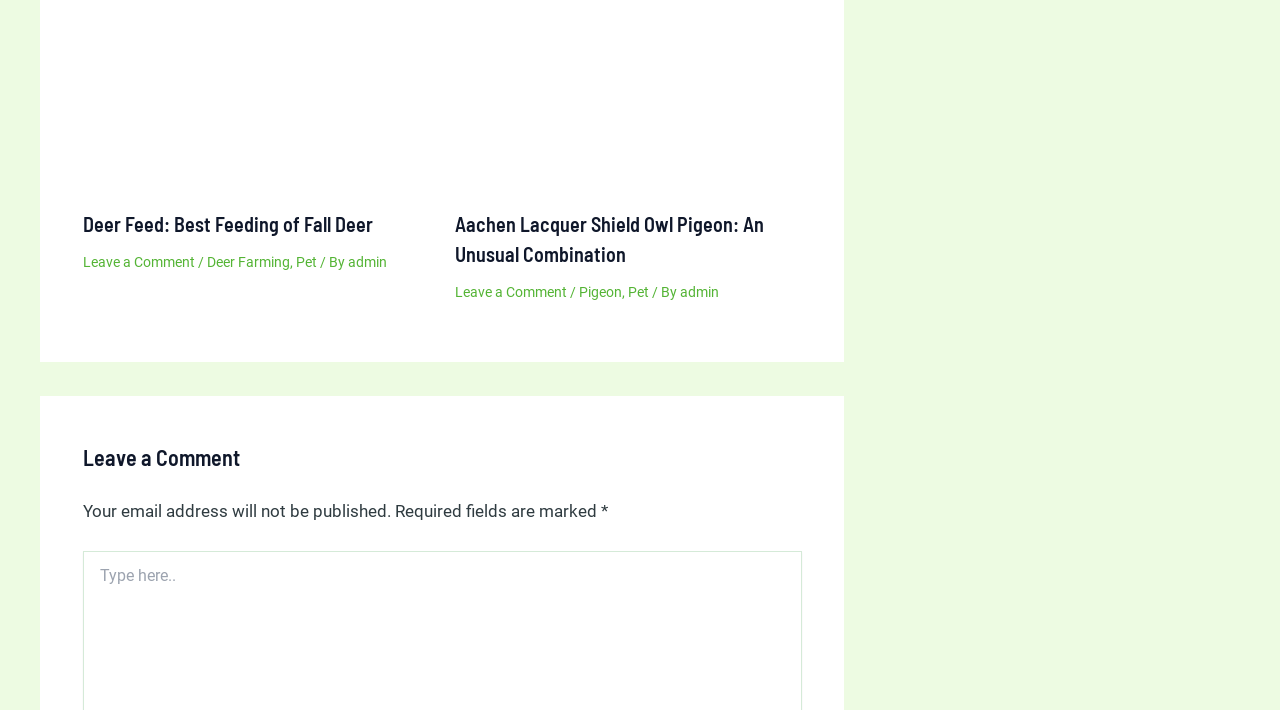Specify the bounding box coordinates for the region that must be clicked to perform the given instruction: "Read more about Coronavirus Notice".

None